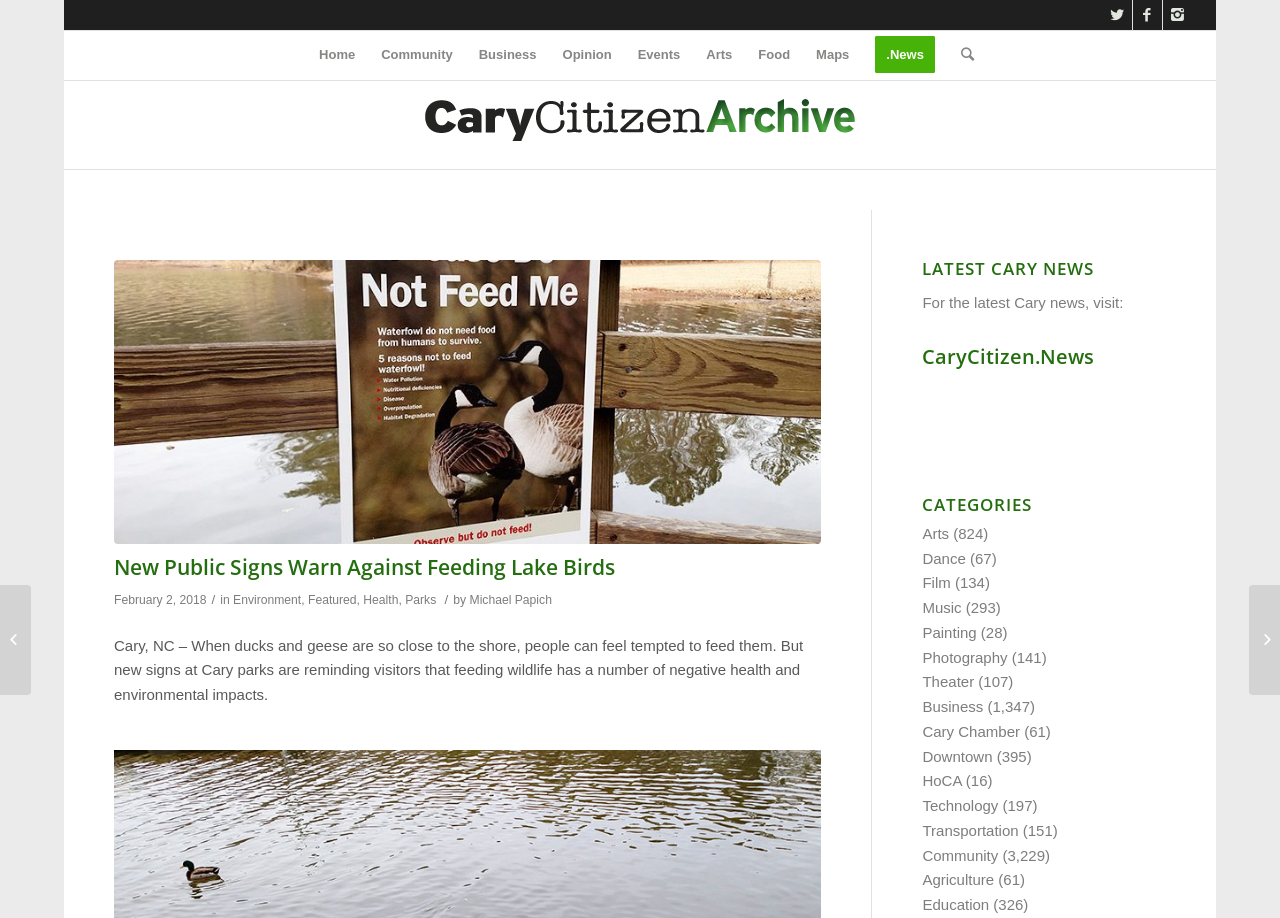Please find and report the primary heading text from the webpage.

New Public Signs Warn Against Feeding Lake Birds